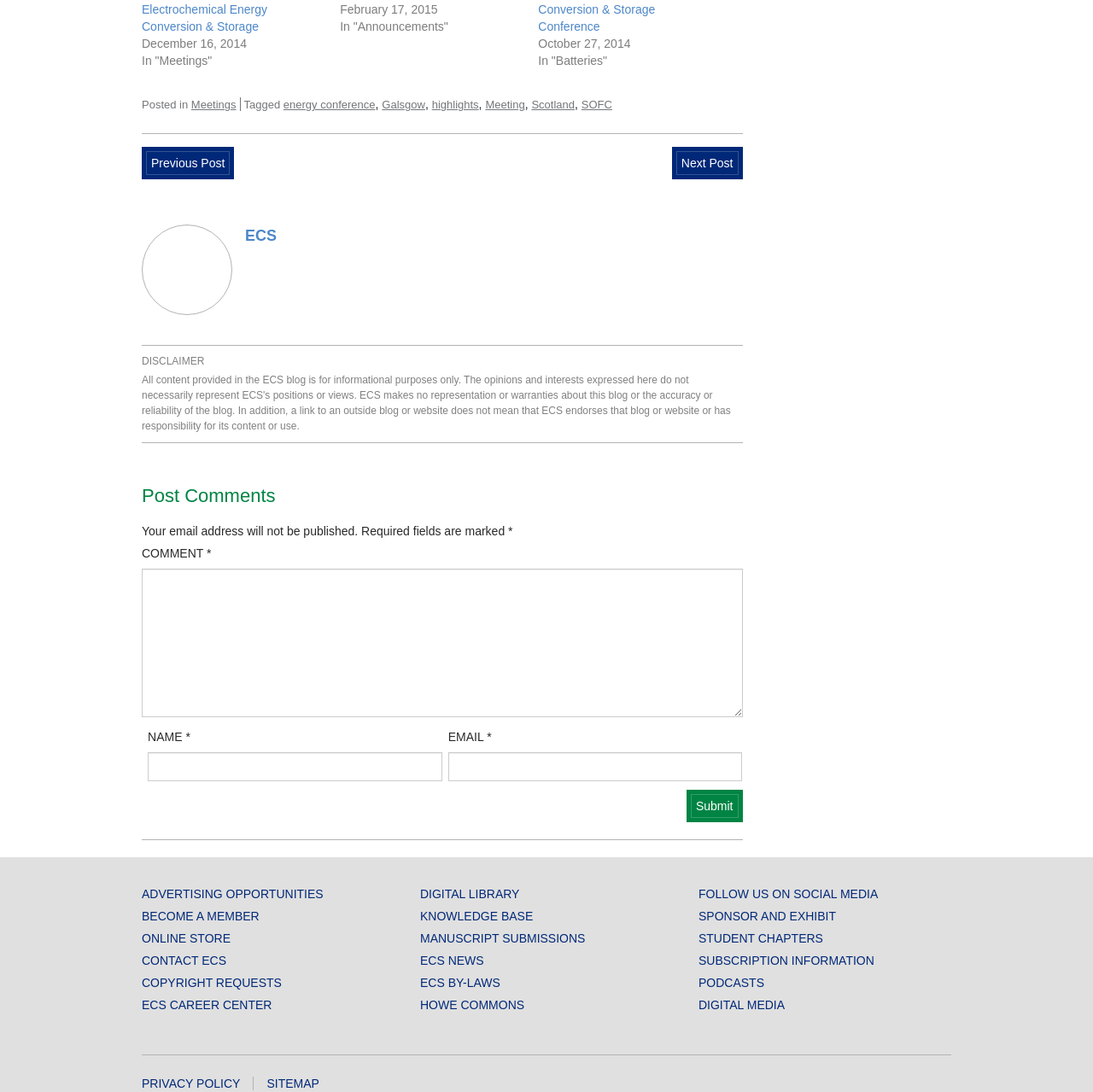What is the label of the third textbox in the comment form?
From the details in the image, answer the question comprehensively.

The comment form contains three textboxes. The first textbox has the label 'COMMENT', the second textbox has the label 'NAME', and the third textbox has the label 'EMAIL'. This can be determined by examining the StaticText elements that are siblings of the textbox elements.